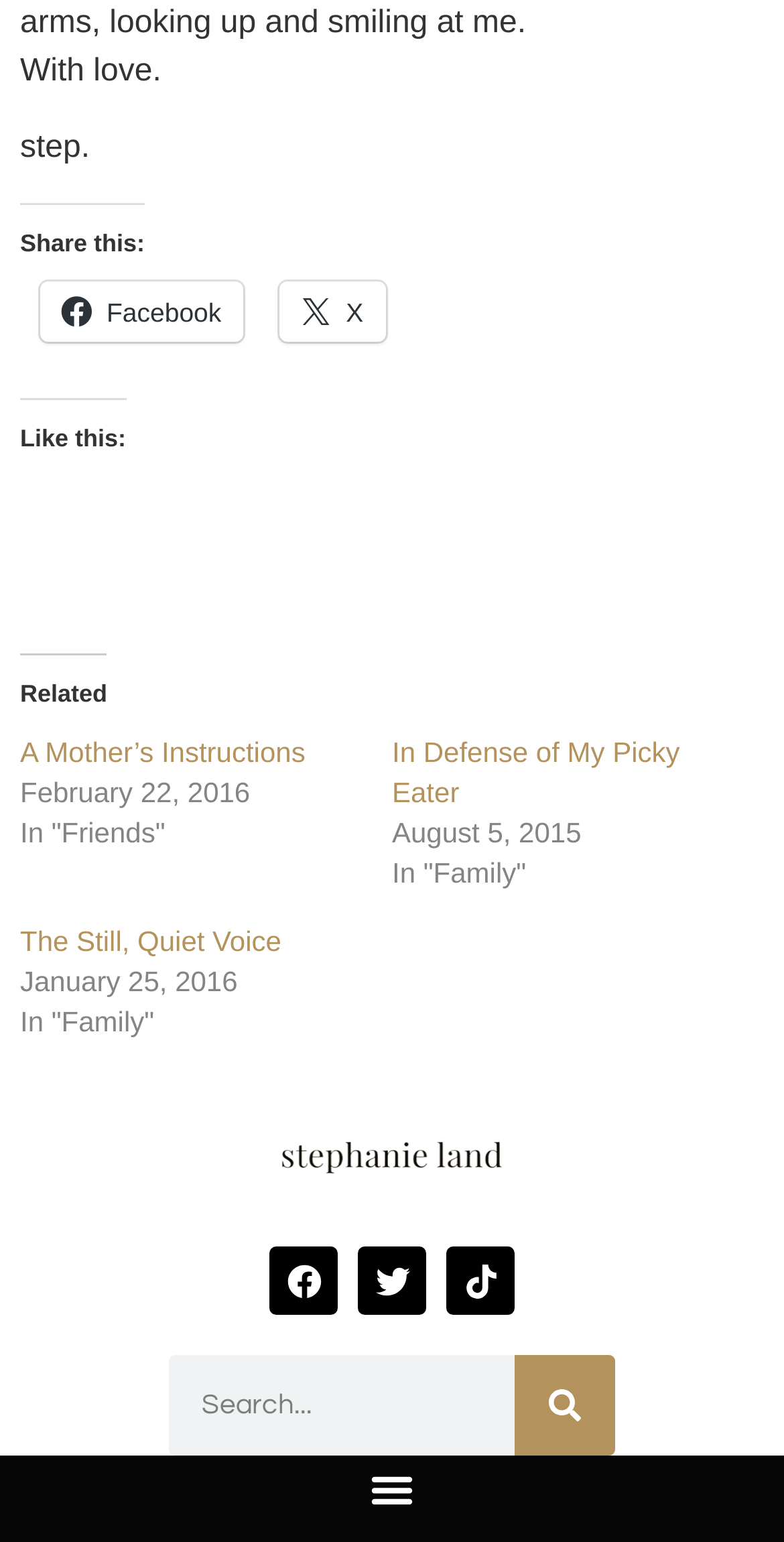How many related posts are shown?
Look at the screenshot and provide an in-depth answer.

There are three related posts shown, which can be determined by counting the number of links provided under the 'Related' heading, including 'A Mother’s Instructions', 'In Defense of My Picky Eater', and 'The Still, Quiet Voice'.